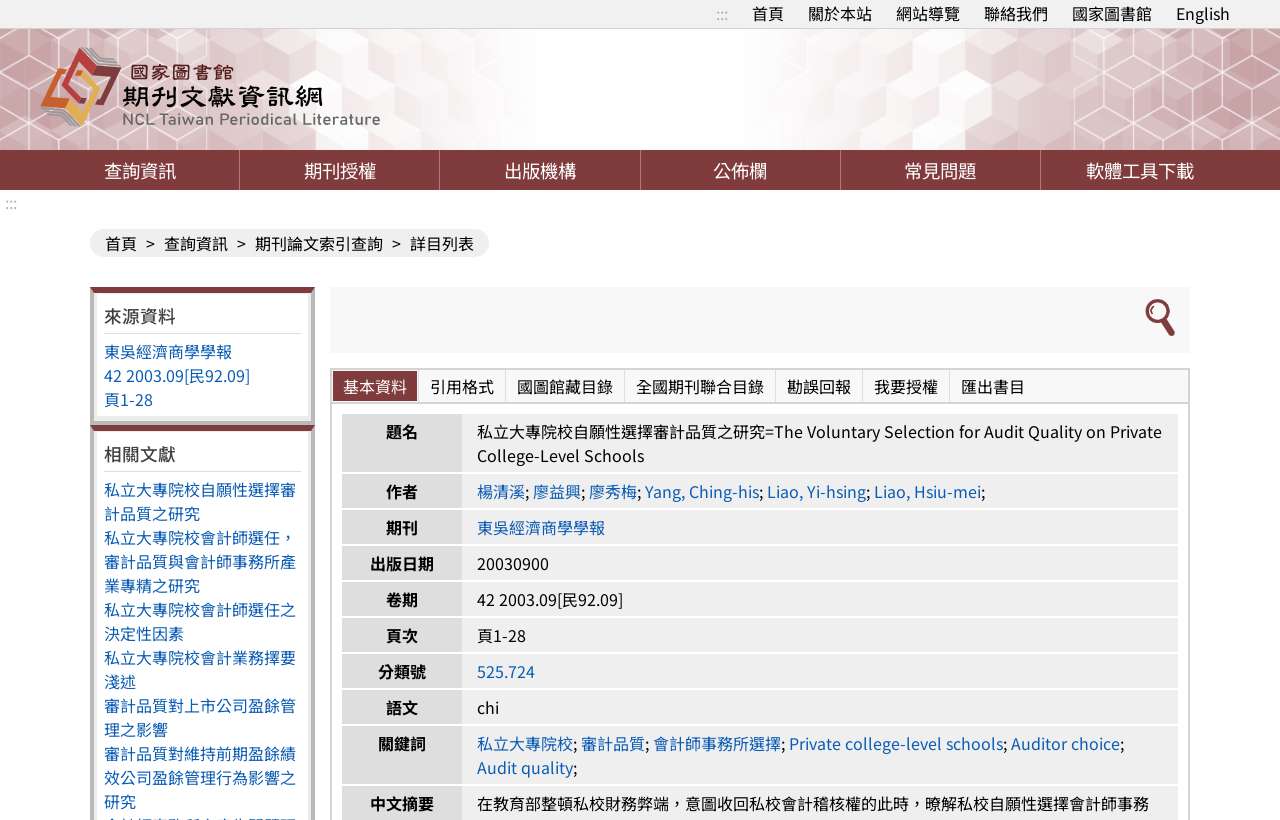Highlight the bounding box coordinates of the element that should be clicked to carry out the following instruction: "click the link to jump to main content". The coordinates must be given as four float numbers ranging from 0 to 1, i.e., [left, top, right, bottom].

[0.462, 0.001, 0.545, 0.03]